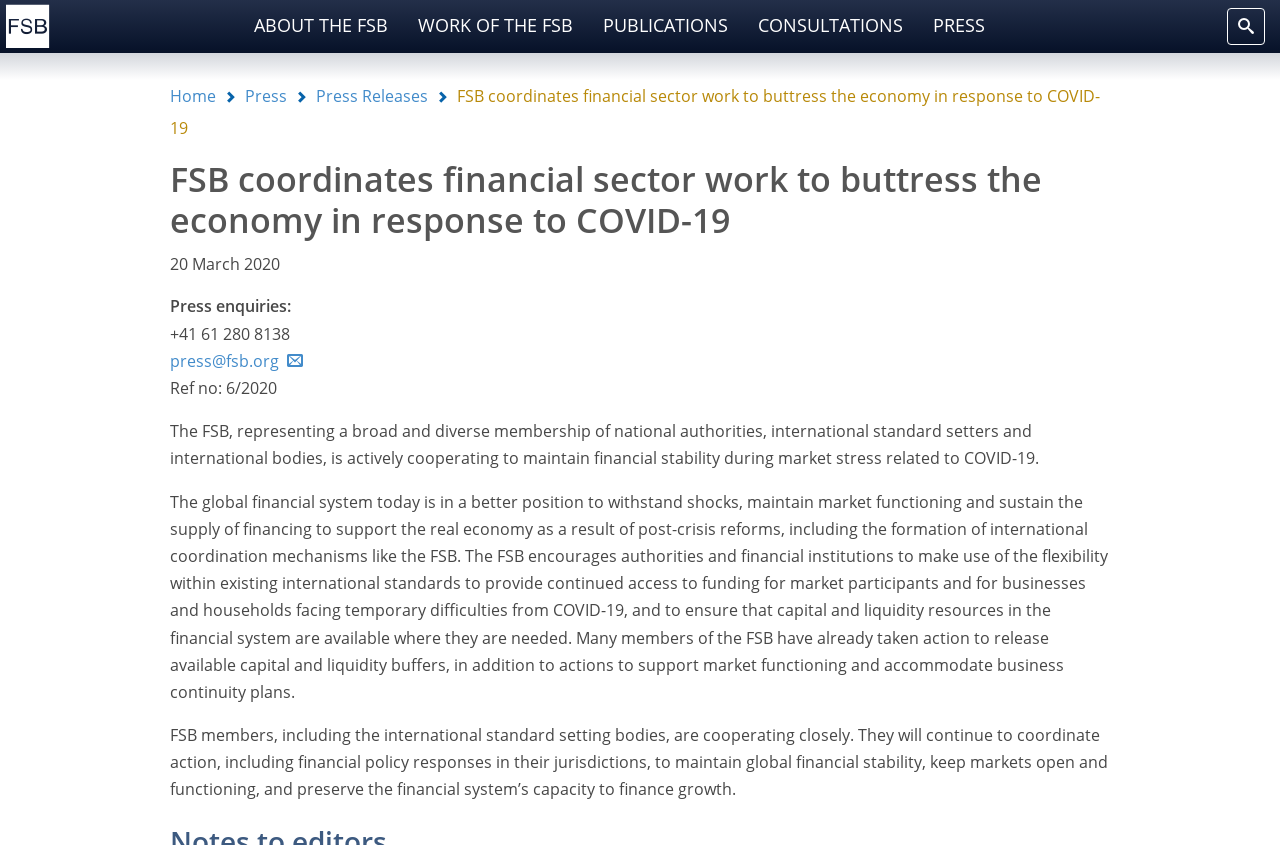Please determine the bounding box coordinates of the element to click on in order to accomplish the following task: "View the Archives for June 2023". Ensure the coordinates are four float numbers ranging from 0 to 1, i.e., [left, top, right, bottom].

None